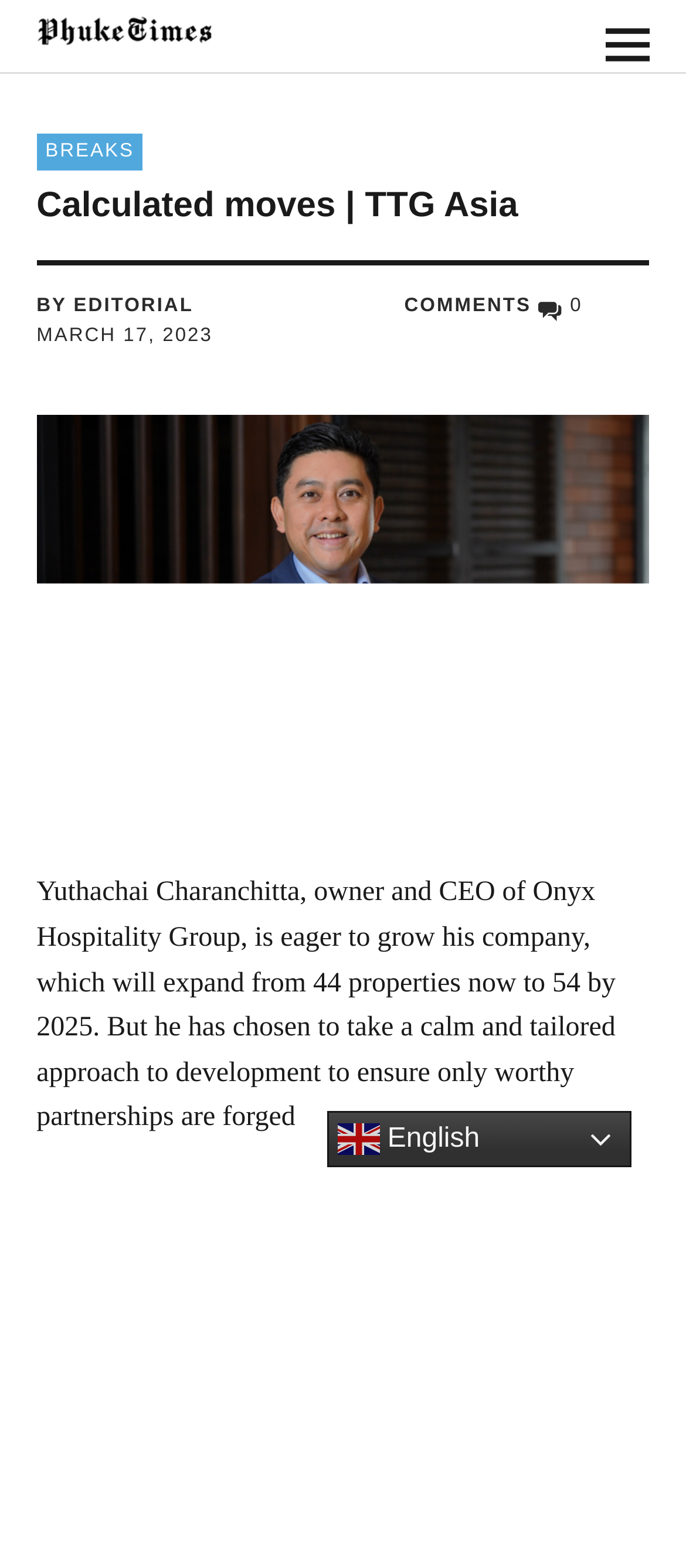Determine the bounding box for the HTML element described here: "breaks". The coordinates should be given as [left, top, right, bottom] with each number being a float between 0 and 1.

[0.053, 0.085, 0.209, 0.109]